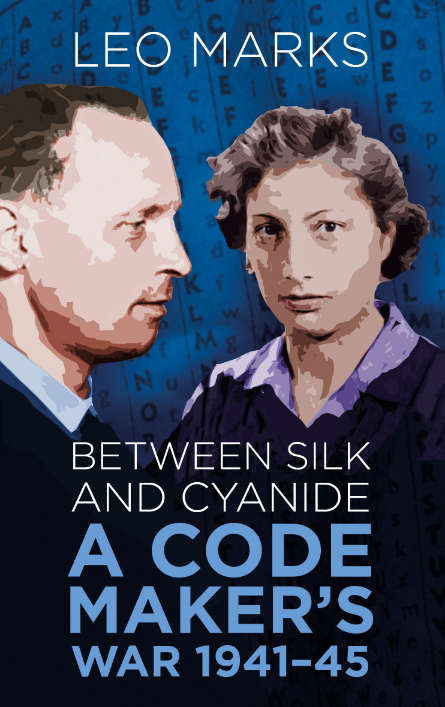Offer an in-depth description of the image.

The image features the cover of "Between Silk and Cyanide: A Code Maker's War 1941–45" by Leo Marks. The design prominently displays artistic portraits of Marks and a woman, set against a backdrop of cryptographic symbols and letters, evoking the themes of secrecy and intelligence. The title is bold and prominent, emphasizing the historical focus on code-making during World War II. This book offers a personal narrative of Marks' experiences as a cryptographer, highlighting his contributions to the war effort and providing a glimpse into the historical context of espionage and communication. The visual aesthetic is striking, aligning with the gripping content of the memoir.